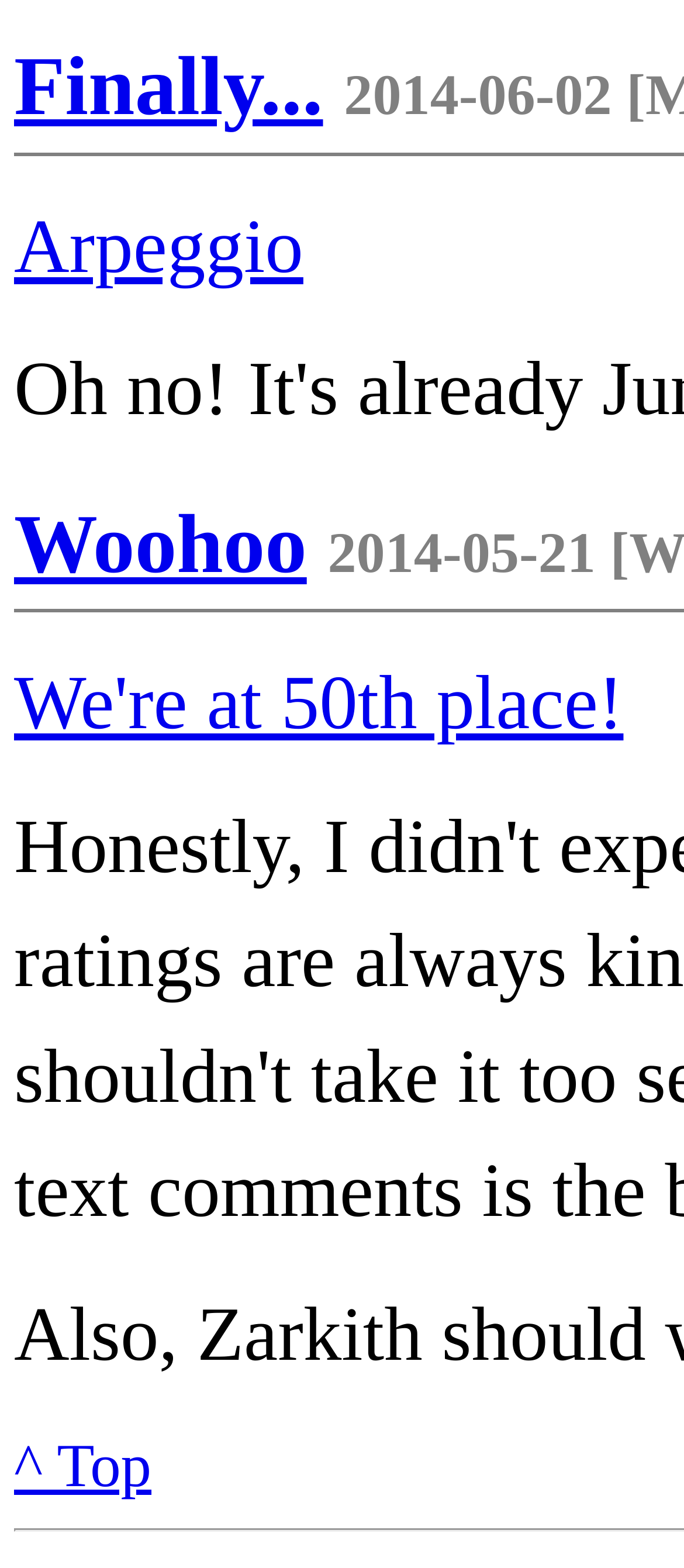Determine the bounding box of the UI element mentioned here: "Arpeggio". The coordinates must be in the format [left, top, right, bottom] with values ranging from 0 to 1.

[0.021, 0.131, 0.443, 0.184]